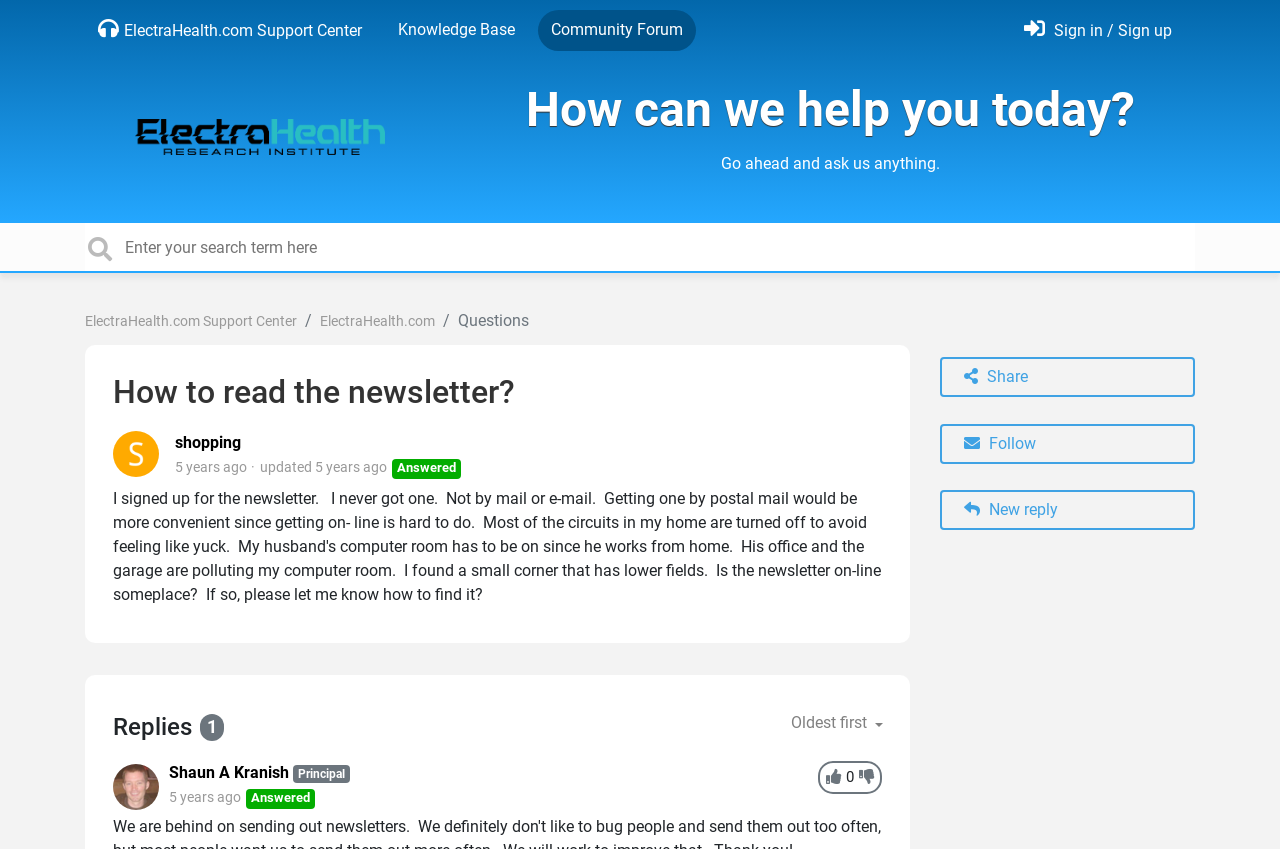What is the name of the person who answered the question?
Refer to the image and provide a concise answer in one word or phrase.

Shaun A Kranish